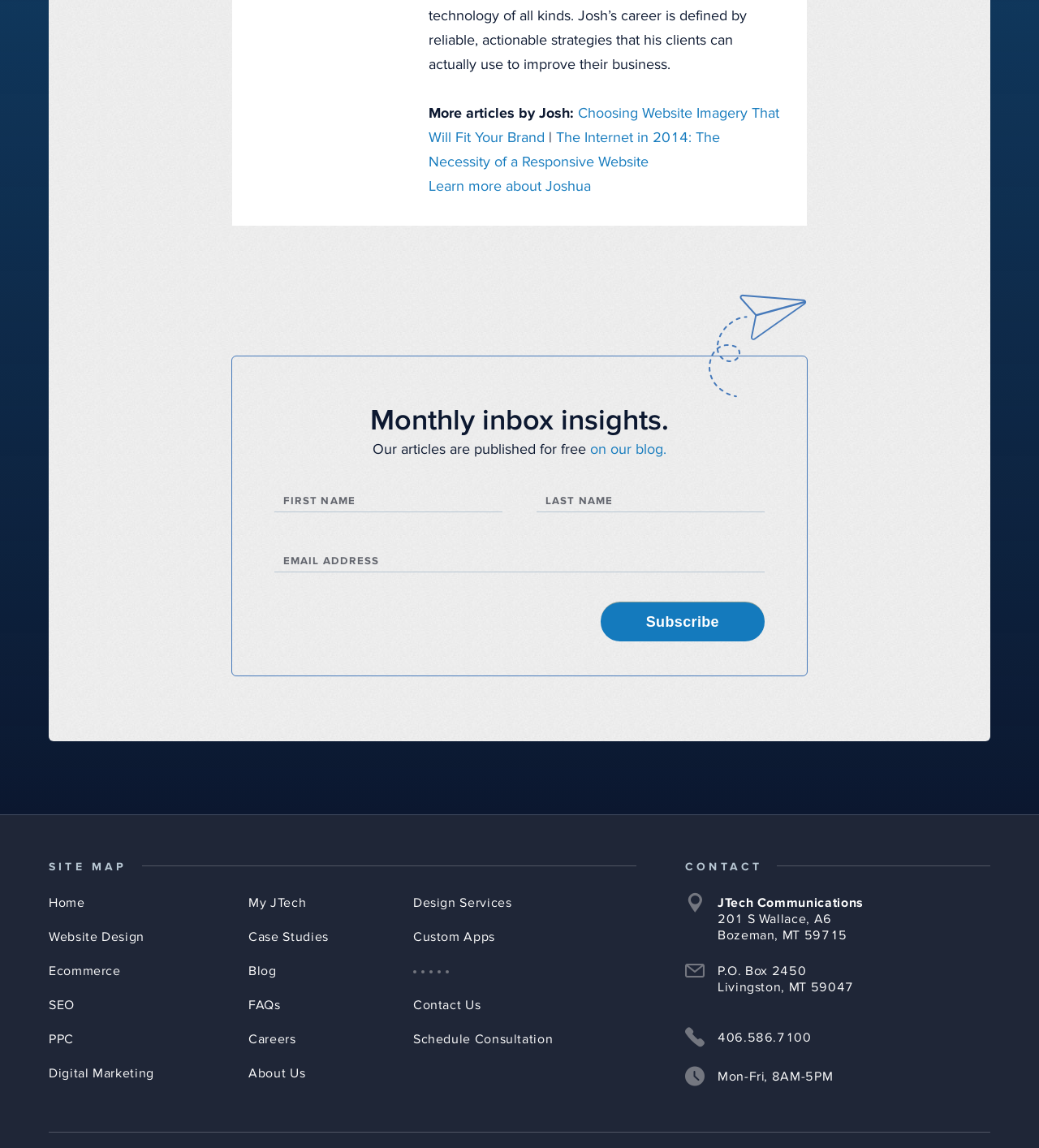Can you find the bounding box coordinates of the area I should click to execute the following instruction: "View the blog"?

[0.239, 0.839, 0.266, 0.853]